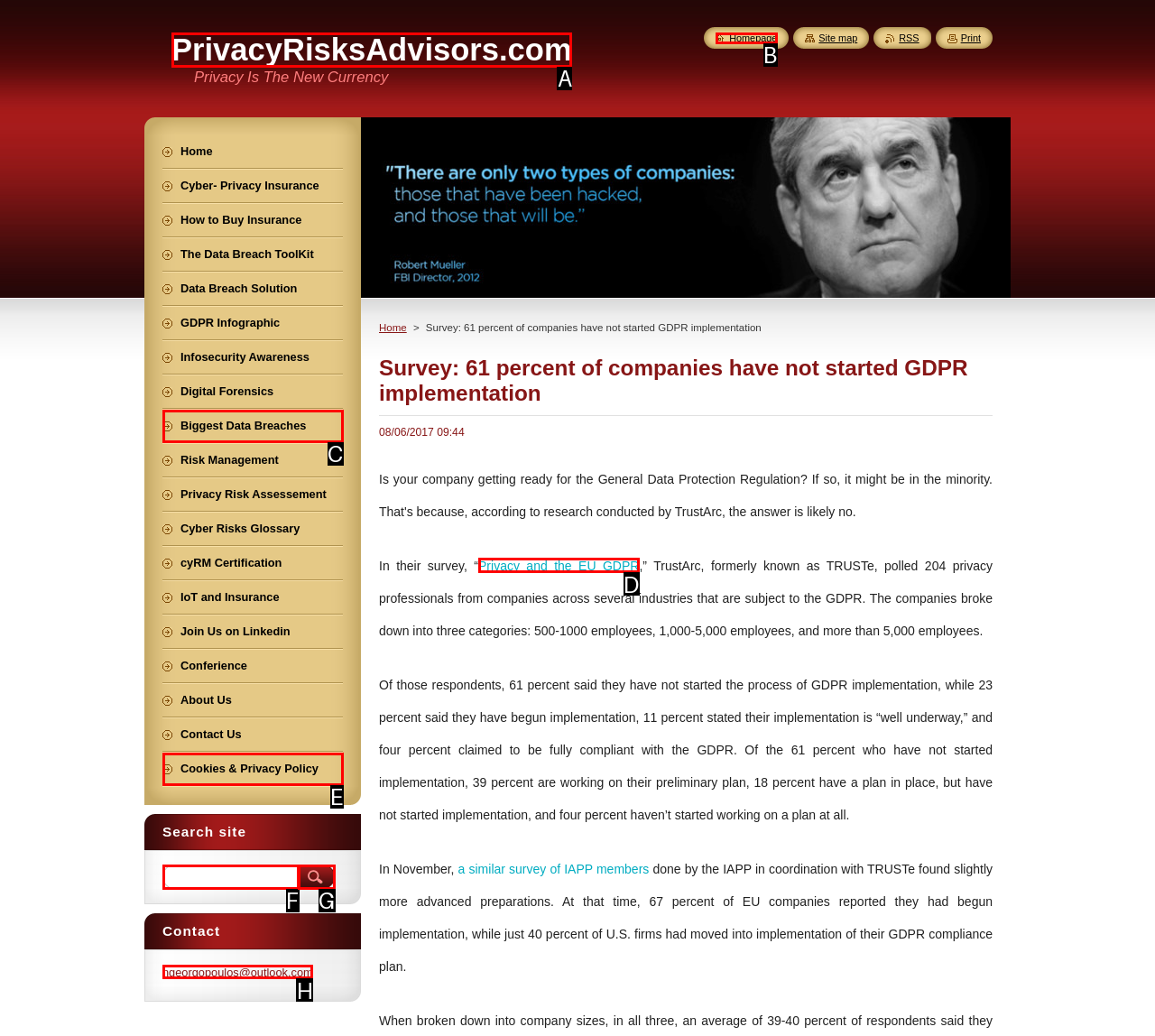To perform the task "Contact the site administrator", which UI element's letter should you select? Provide the letter directly.

H